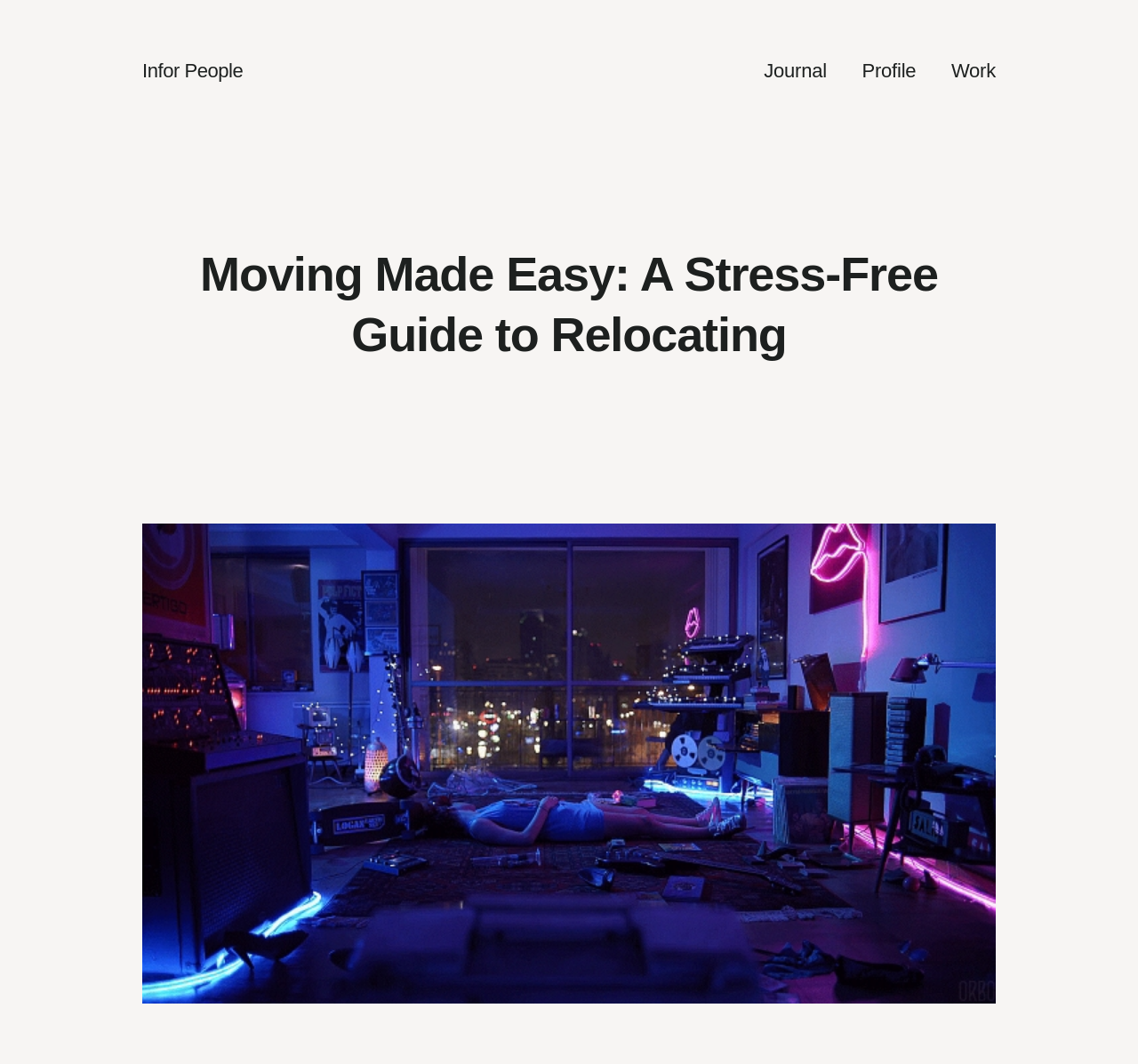What is the name of the website?
Using the image, answer in one word or phrase.

Infor People